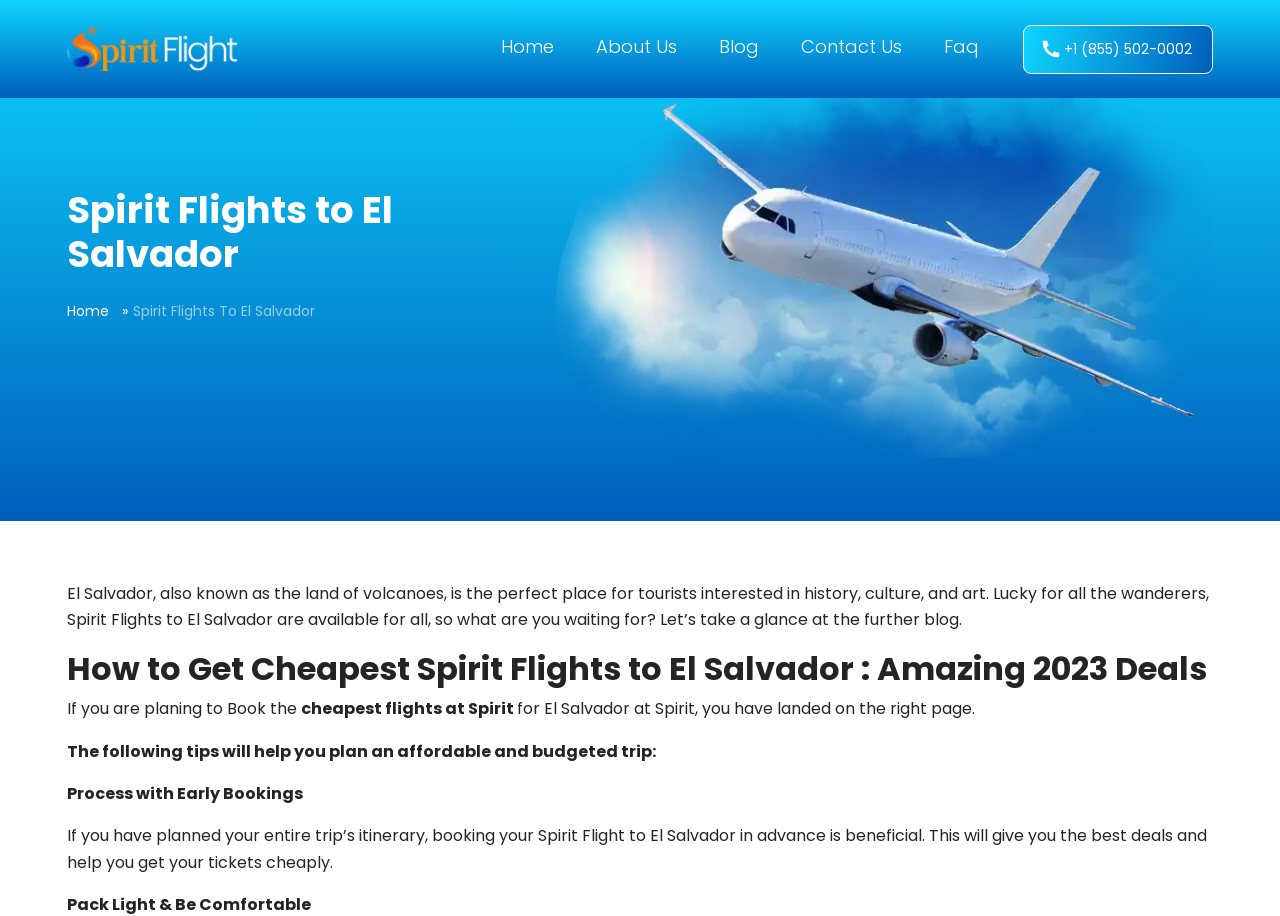Identify the bounding box coordinates for the element you need to click to achieve the following task: "Click on the Spirit Flights link". The coordinates must be four float values ranging from 0 to 1, formatted as [left, top, right, bottom].

[0.052, 0.04, 0.186, 0.065]